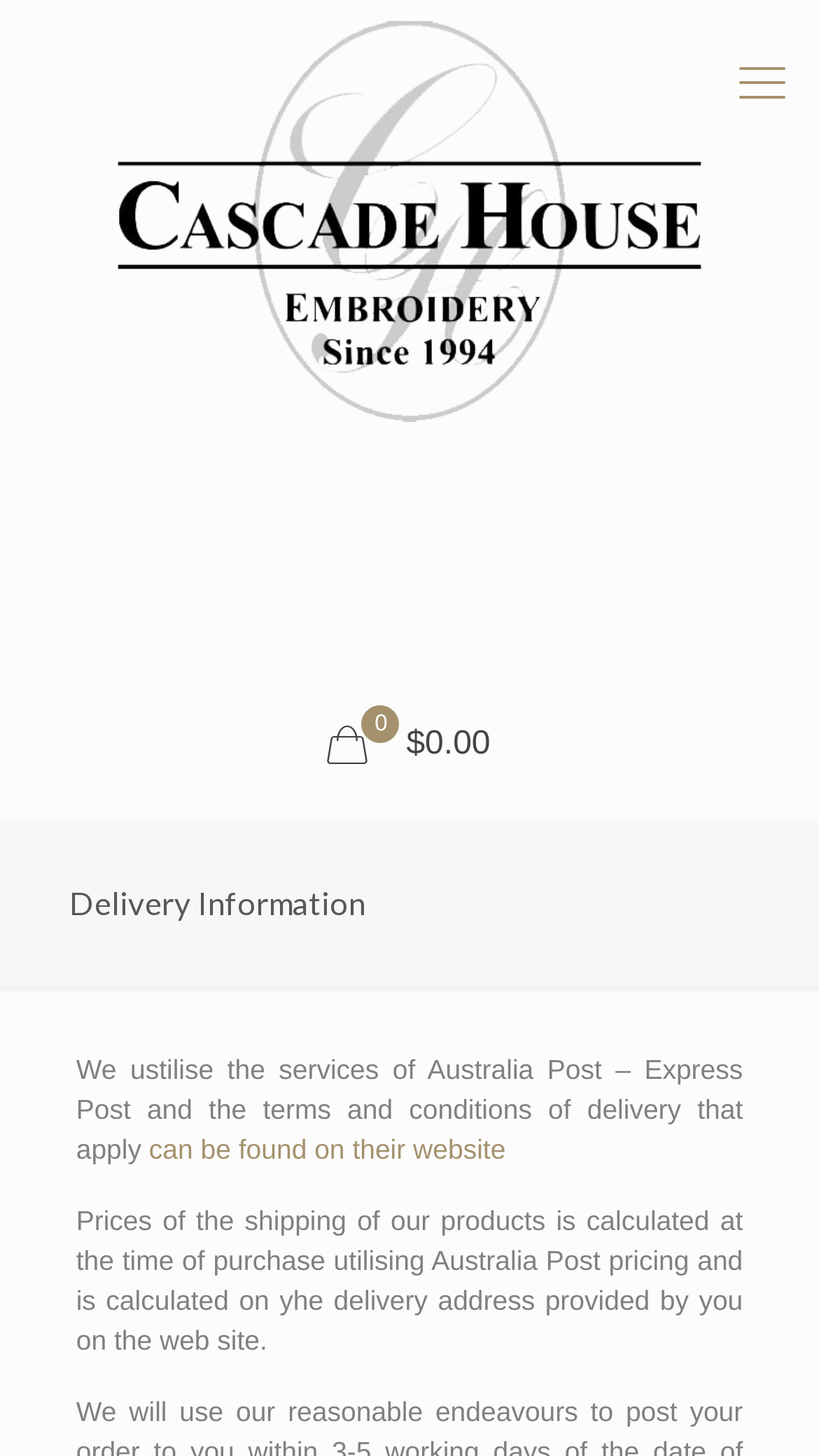Use a single word or phrase to respond to the question:
Where can the terms and conditions of delivery be found?

Australia Post website